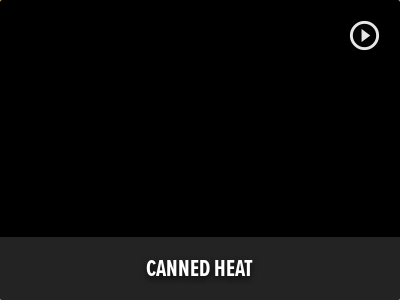Give a detailed account of the elements present in the image.

The image showcases the renowned band "Canned Heat," known for their significant contributions to the blues and rock genres. Below the image, the band's name is prominently displayed in bold, making it clear who the viewer is about to learn more about. Accompanying the graphic is a play button icon, suggesting the availability of multimedia content related to the band, such as a music video or audio clip. The overall design is sleek and modern, catering to fans and newcomers alike, emphasizing Canned Heat's vibrant legacy in the music scene.